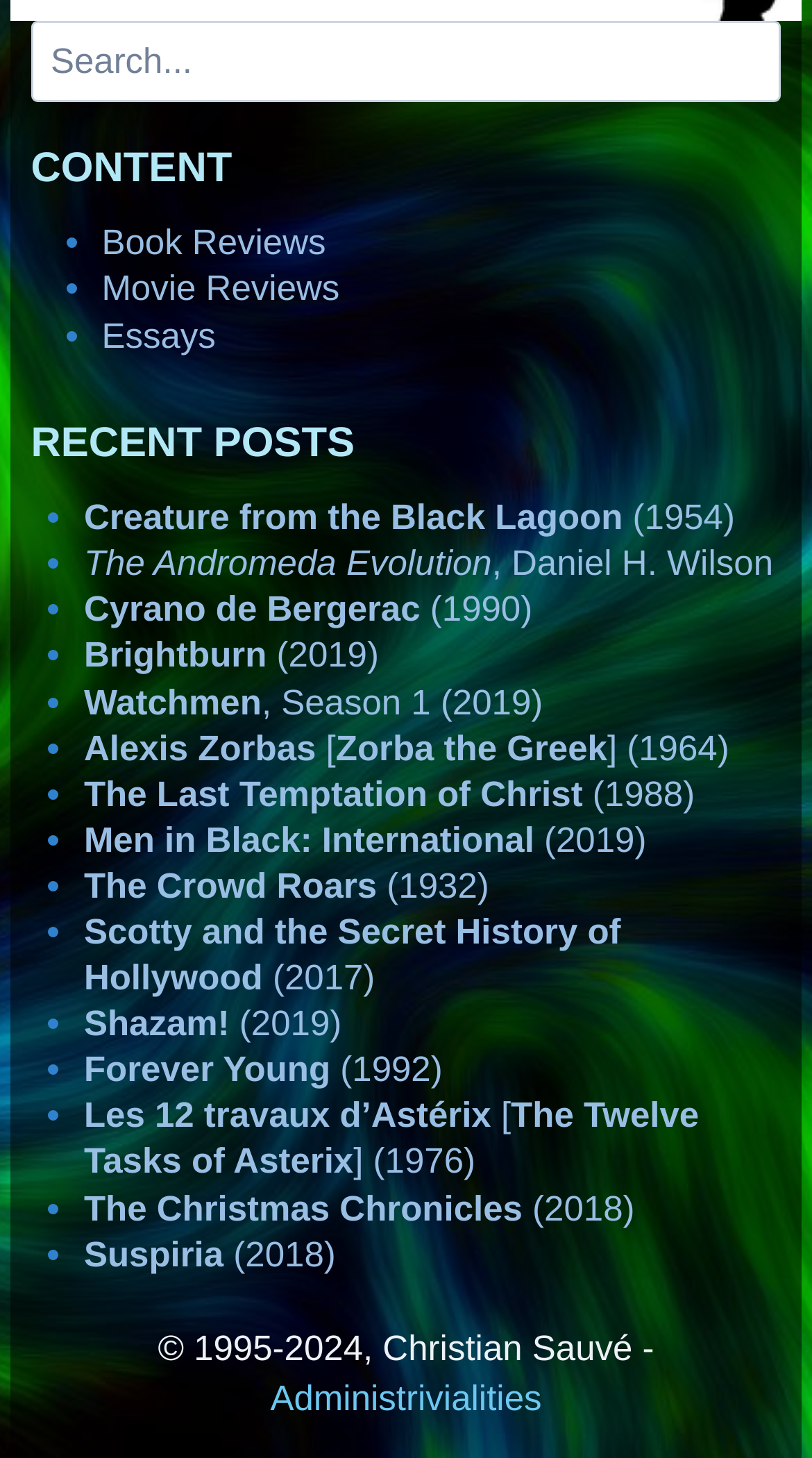Please study the image and answer the question comprehensively:
What is the purpose of the 'Administrivialities' link?

The 'Administrivialities' link is located at the bottom of the webpage, and it likely provides access to administrative tasks or backend functions for the website. This link is not intended for general users, but rather for the website's administrator or author.